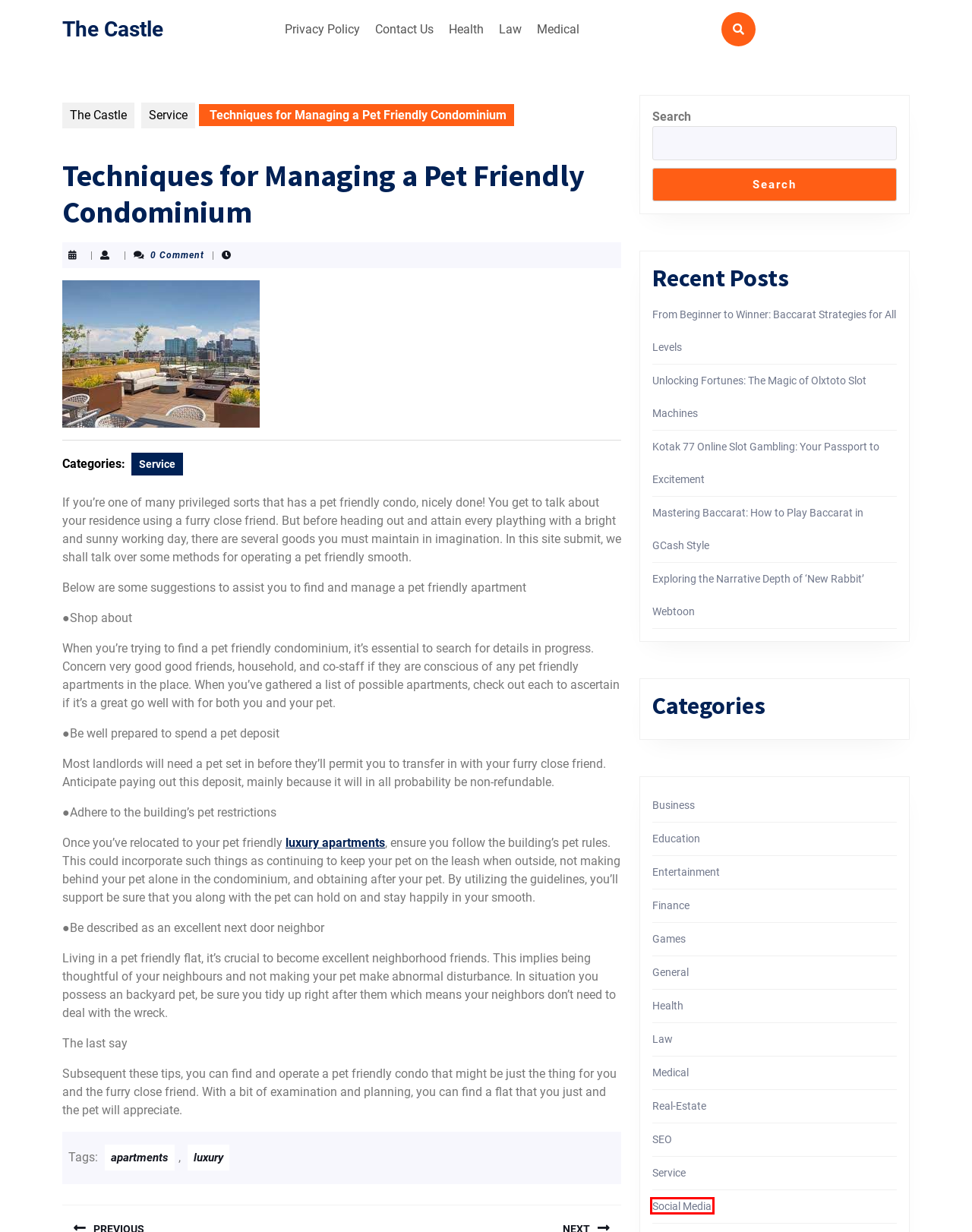Review the screenshot of a webpage containing a red bounding box around an element. Select the description that best matches the new webpage after clicking the highlighted element. The options are:
A. luxury – The Castle
B. Finance – The Castle
C. Real-Estate – The Castle
D. From Beginner to Winner: Baccarat Strategies for All Levels – The Castle
E. Law – The Castle
F. Social Media – The Castle
G. Entertainment – The Castle
H. Unlocking Fortunes: The Magic of Olxtoto Slot Machines – The Castle

F